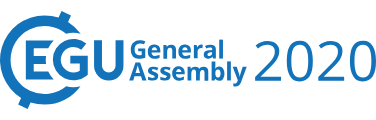Using the information in the image, could you please answer the following question in detail:
What is the color of the logo?

The color of the logo can be identified by analyzing the description, which states that the design incorporates 'vibrant blue hues' that convey a sense of professionalism and scientific inquiry.